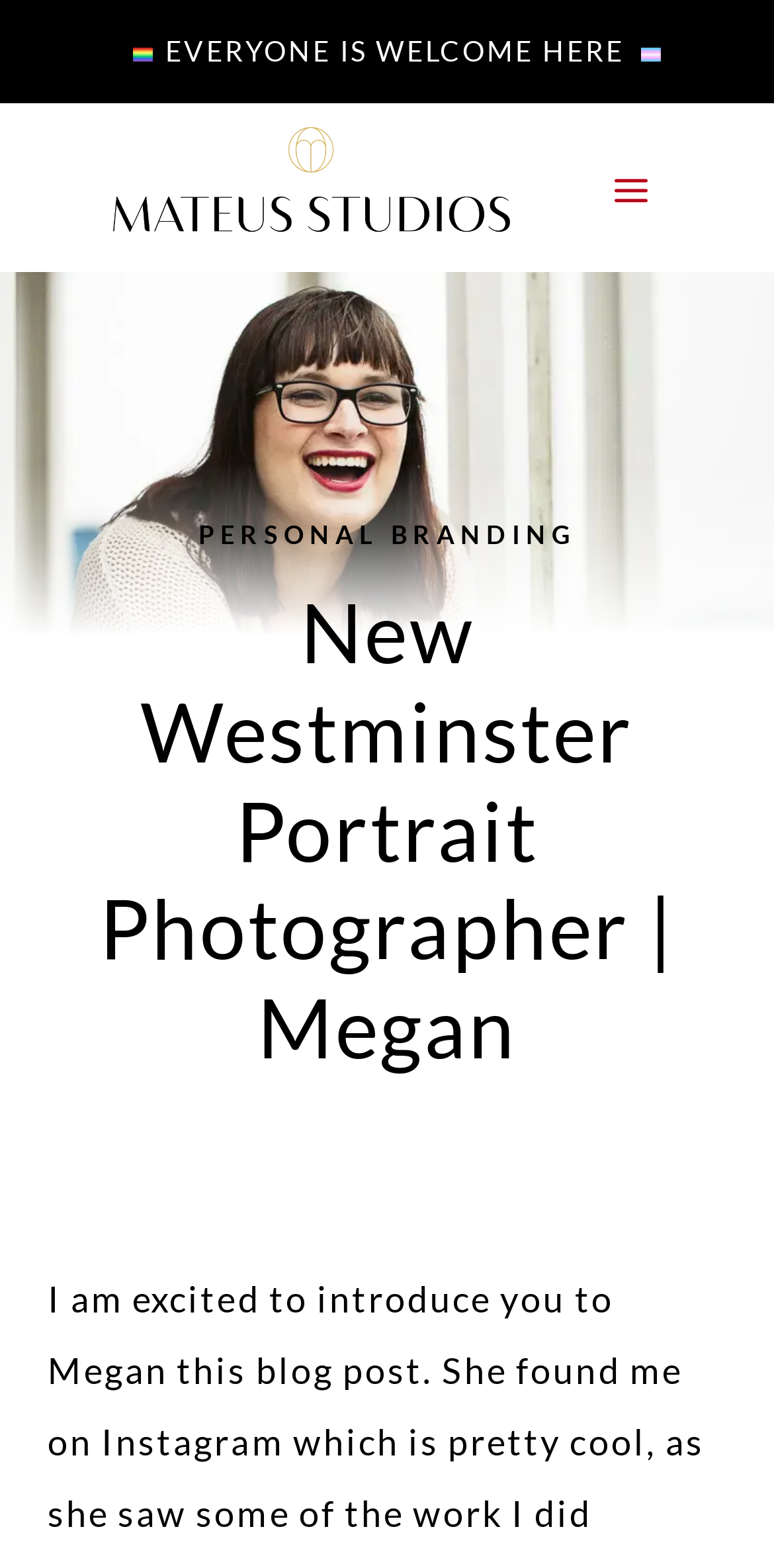What is the tone of the welcome message?
Please give a well-detailed answer to the question.

I inferred the tone of the welcome message by looking at the text 'EVERYONE IS WELCOME HERE', which suggests an inclusive and welcoming tone.